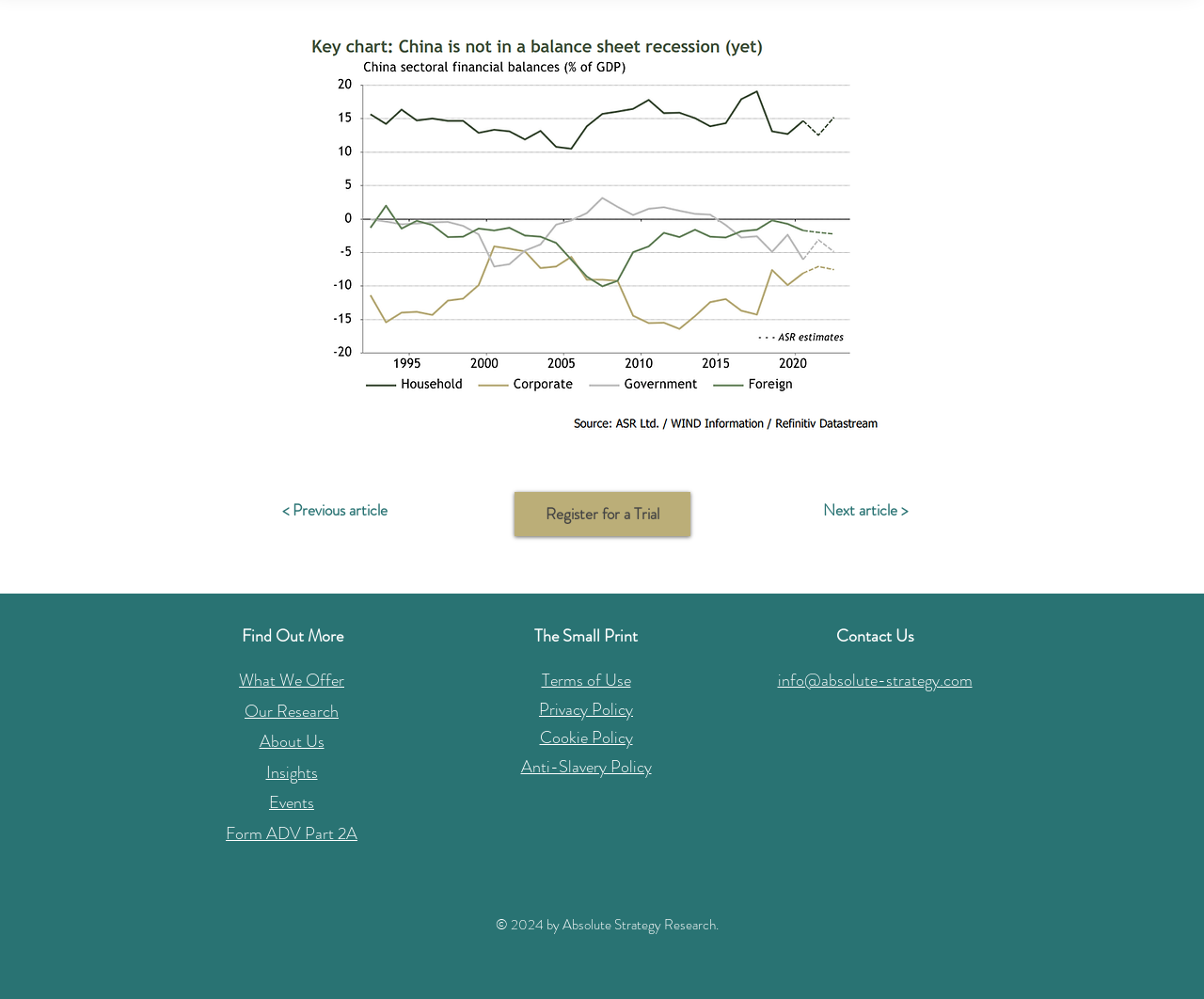How can I get in touch with the website owners?
Can you provide an in-depth and detailed response to the question?

The webpage provides a contact email address 'info@absolute-strategy.com' at the bottom, which can be used to get in touch with the website owners or administrators.